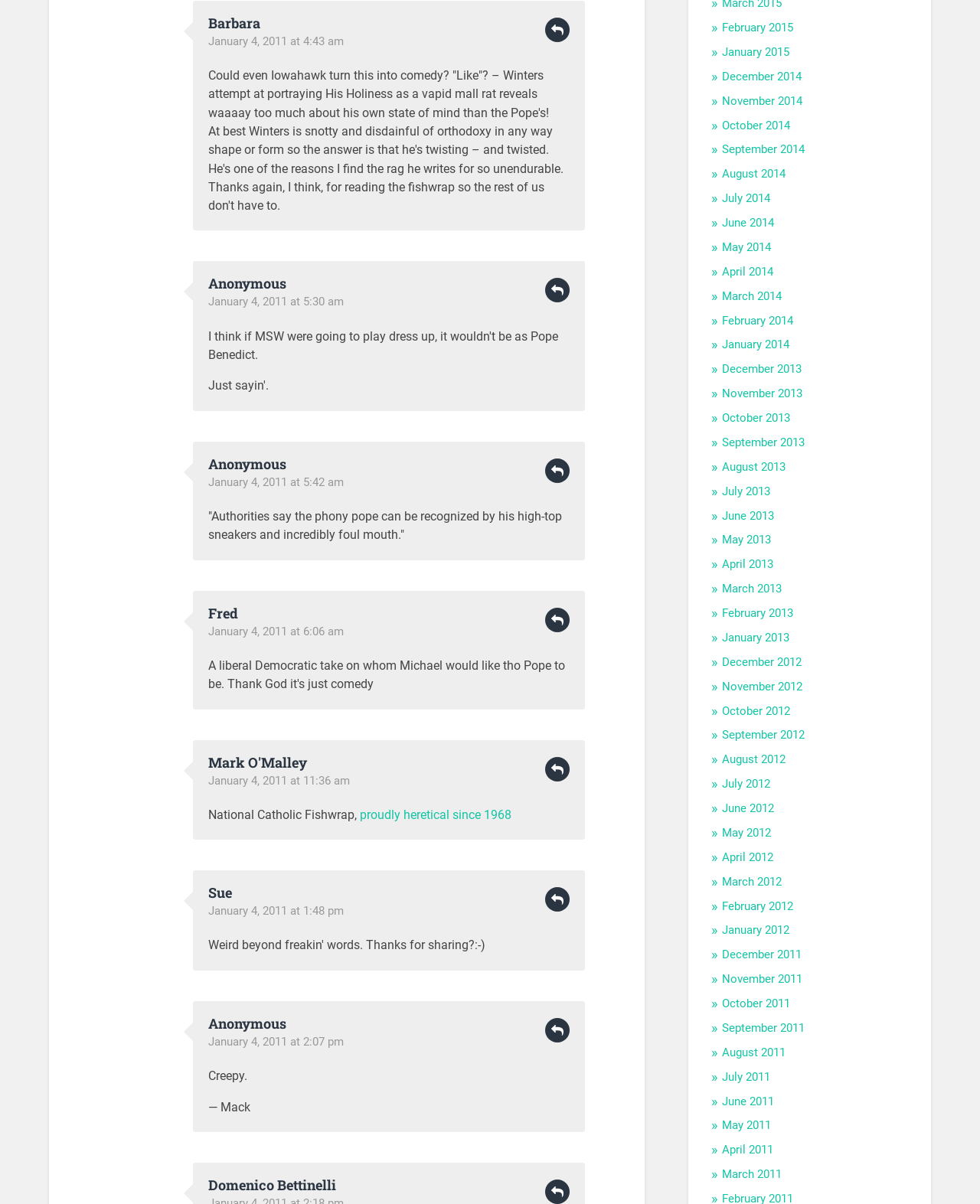Determine the bounding box coordinates of the clickable element necessary to fulfill the instruction: "Reply to Domenico Bettinelli". Provide the coordinates as four float numbers within the 0 to 1 range, i.e., [left, top, right, bottom].

[0.556, 0.98, 0.581, 1.0]